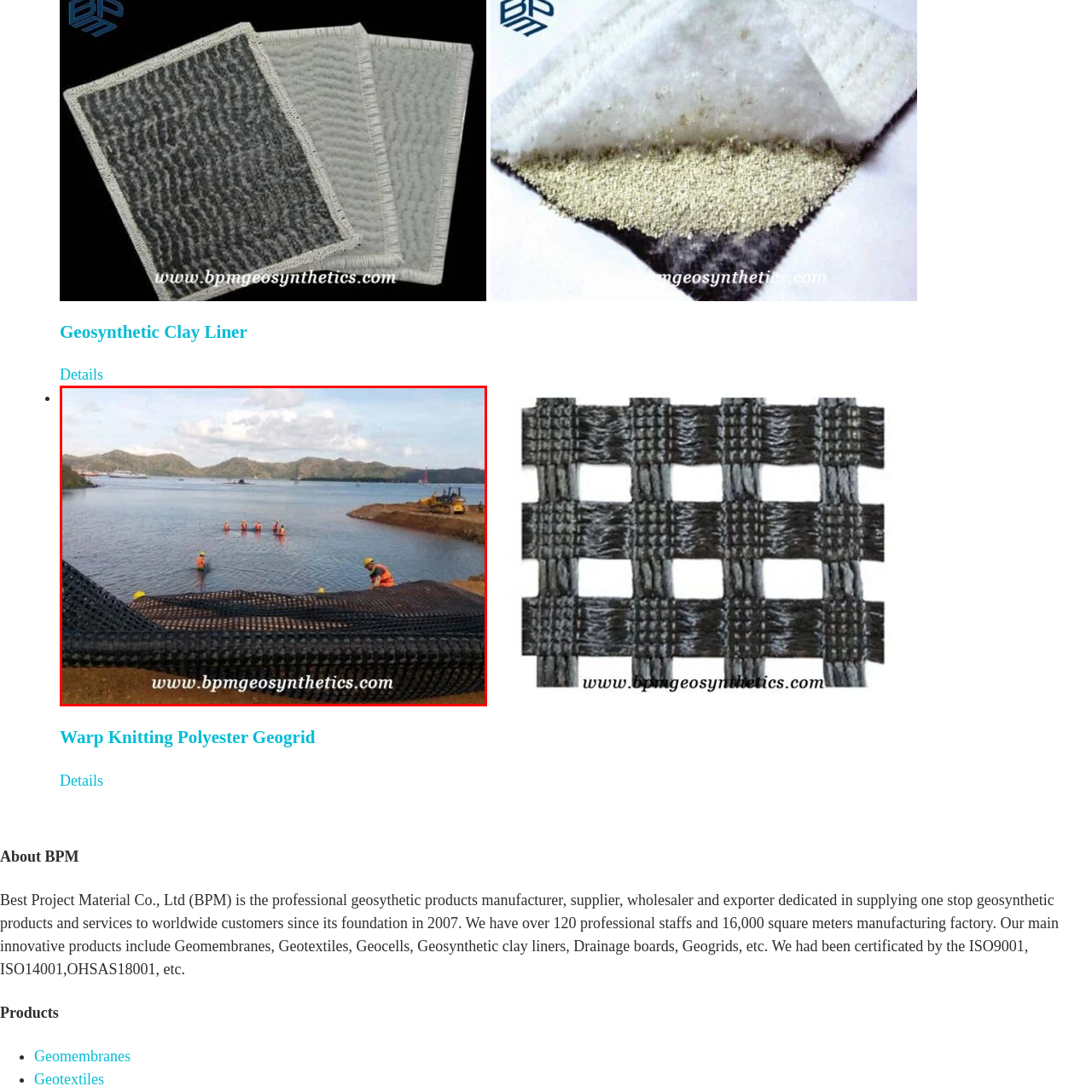What is the geogrid likely made of?
Observe the image inside the red bounding box and give a concise answer using a single word or phrase.

Polymer materials